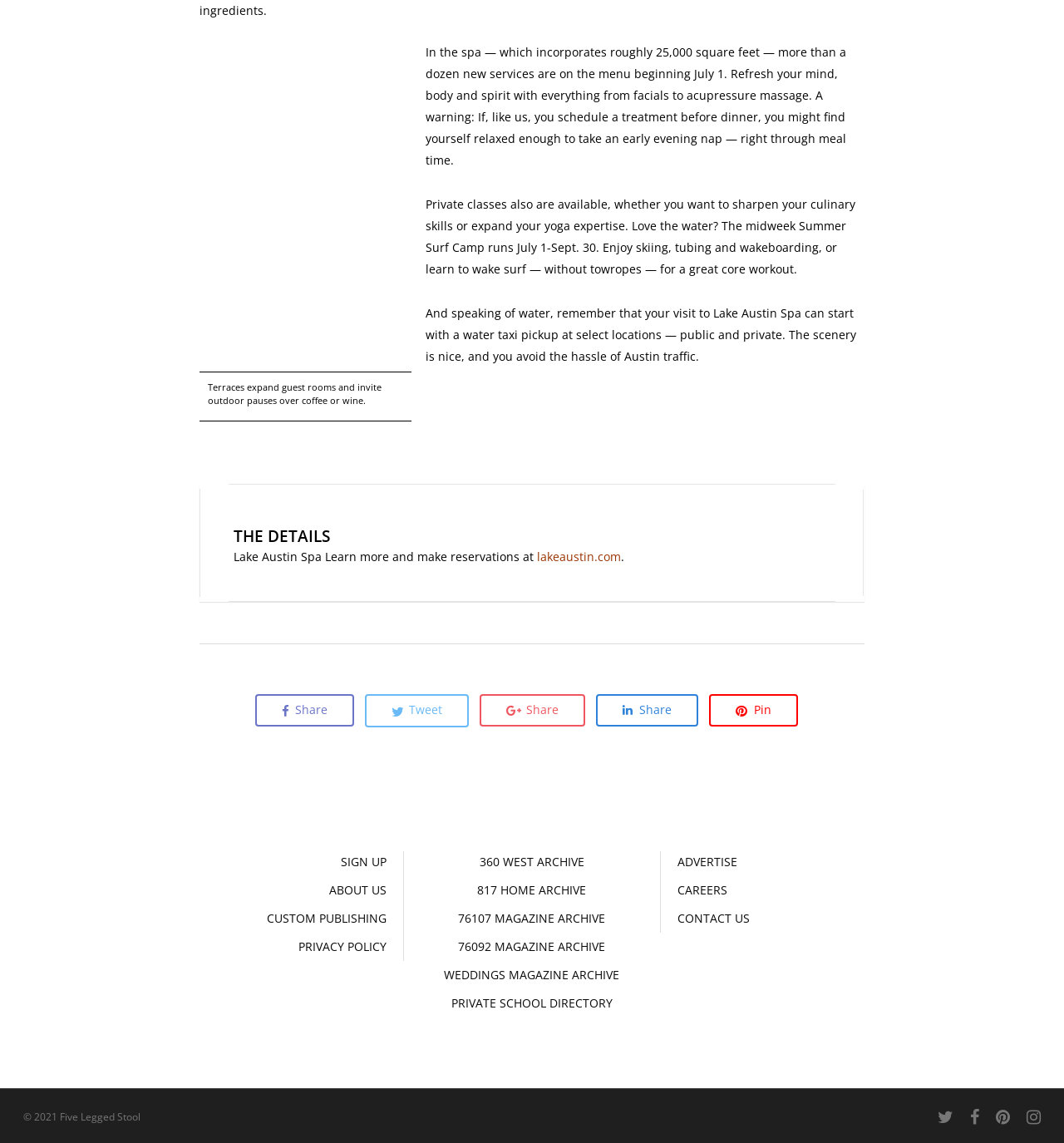Please identify the bounding box coordinates of the area I need to click to accomplish the following instruction: "Click the 'lakeaustin.com' link to learn more and make reservations".

[0.505, 0.48, 0.584, 0.494]